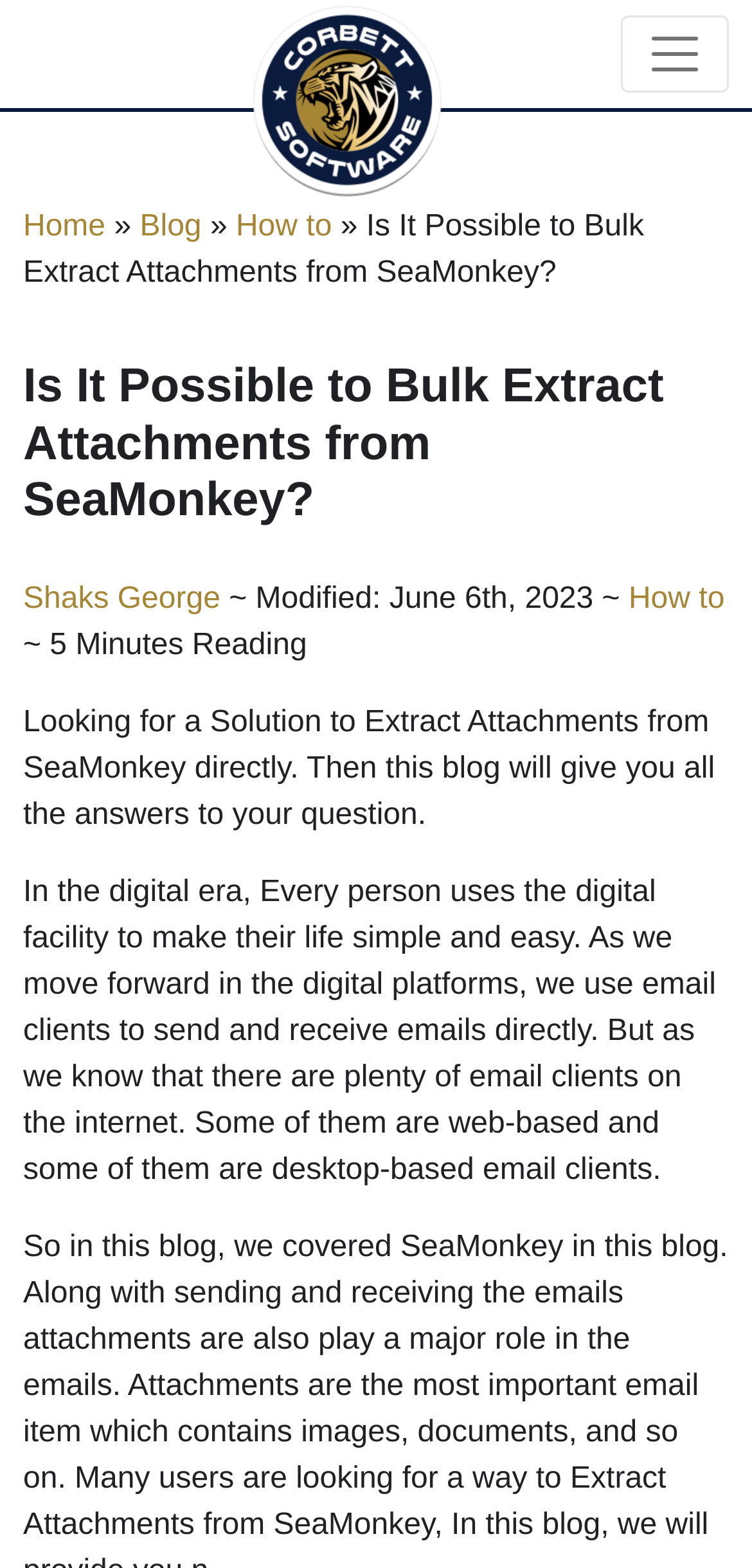What is the topic of the article?
Respond with a short answer, either a single word or a phrase, based on the image.

Extracting attachments from SeaMonkey